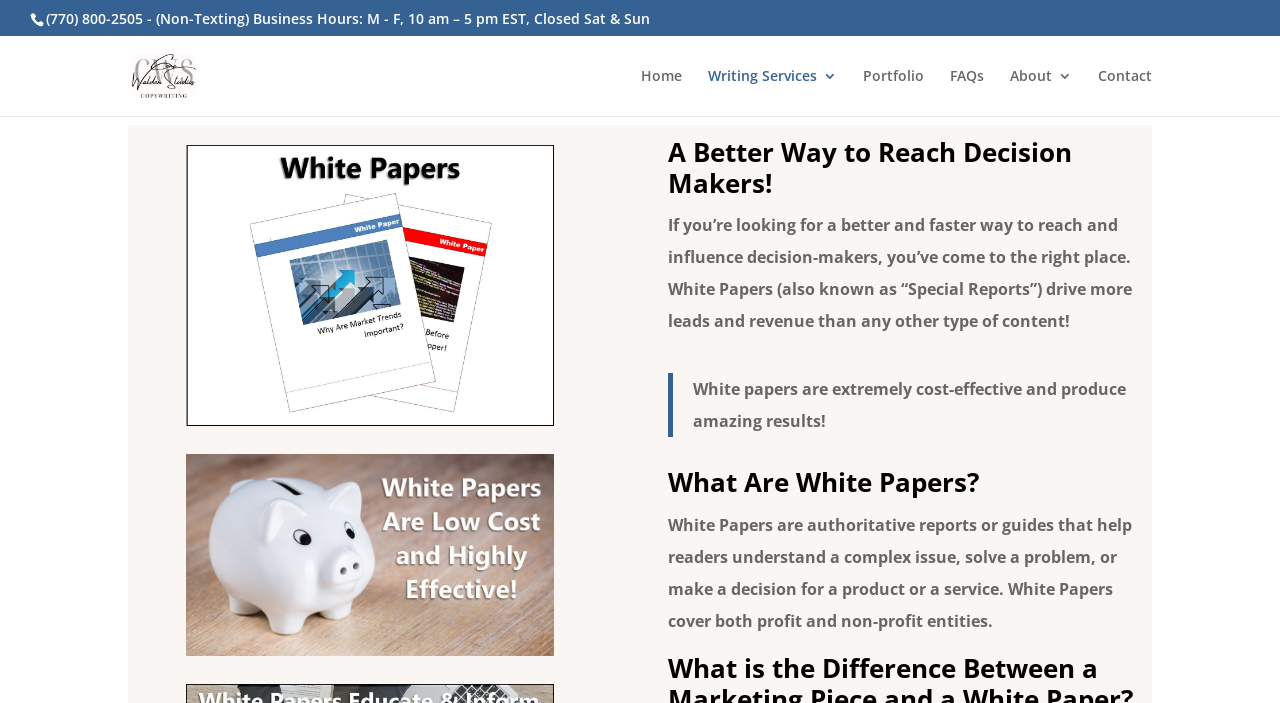What is the purpose of White Papers according to the webpage?
Please answer the question as detailed as possible.

I found the purpose of White Papers by reading the StaticText element with the text 'White Papers are authoritative reports or guides that help readers understand a complex issue, solve a problem, or make a decision for a product or a service.' which is located in the middle of the webpage.